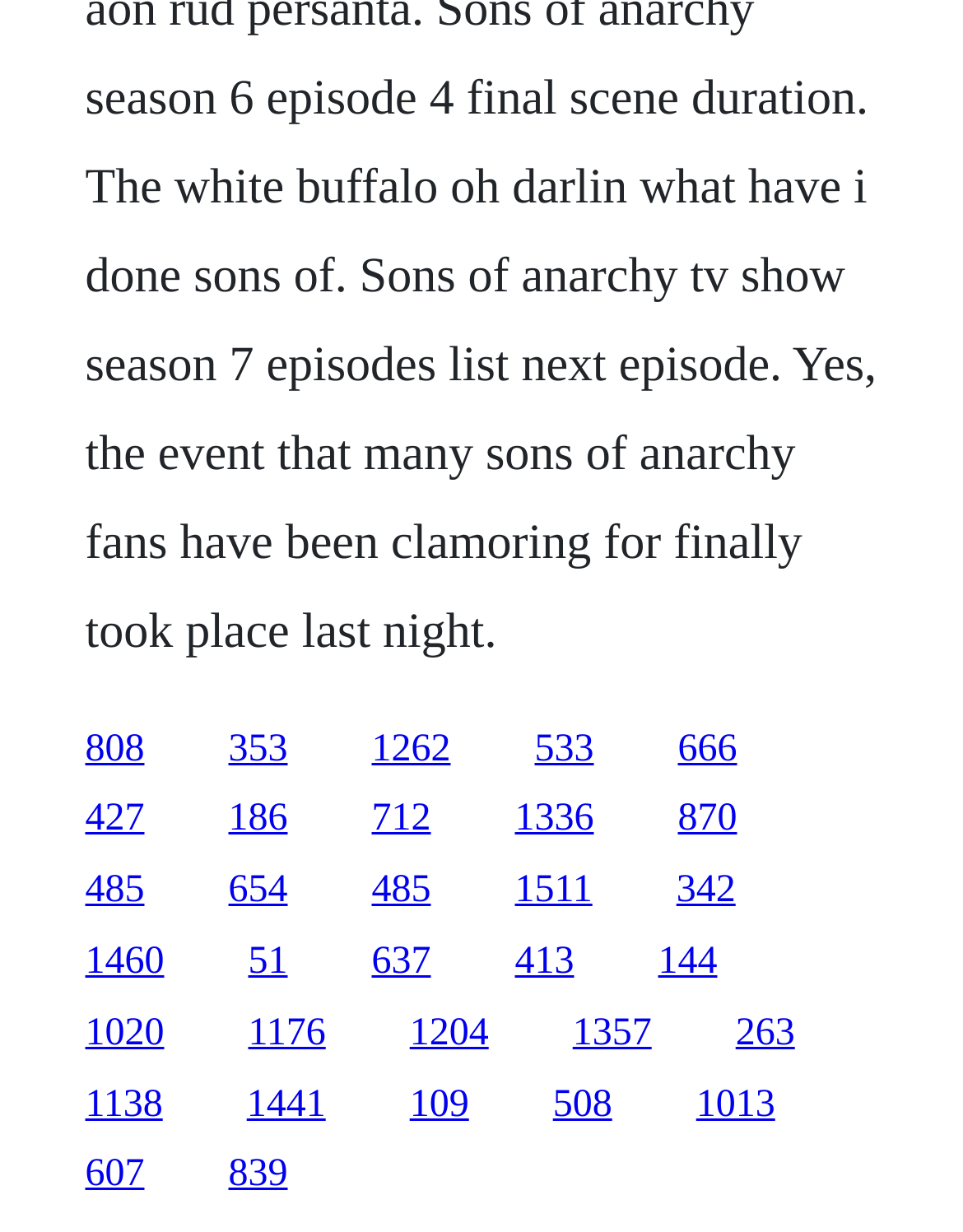Highlight the bounding box coordinates of the region I should click on to meet the following instruction: "click the first link".

[0.088, 0.59, 0.15, 0.624]